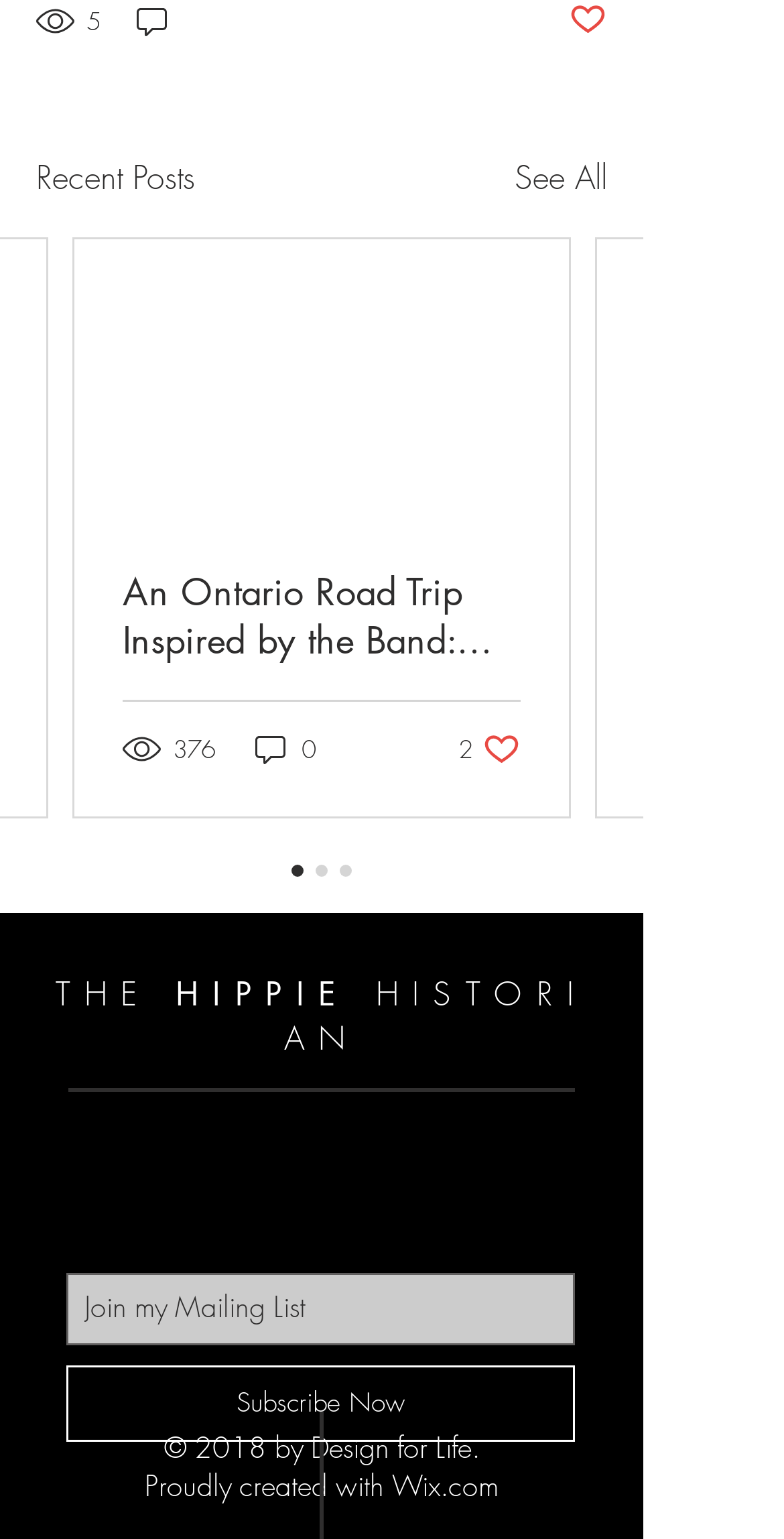Based on the element description: "376", identify the bounding box coordinates for this UI element. The coordinates must be four float numbers between 0 and 1, listed as [left, top, right, bottom].

[0.156, 0.474, 0.279, 0.499]